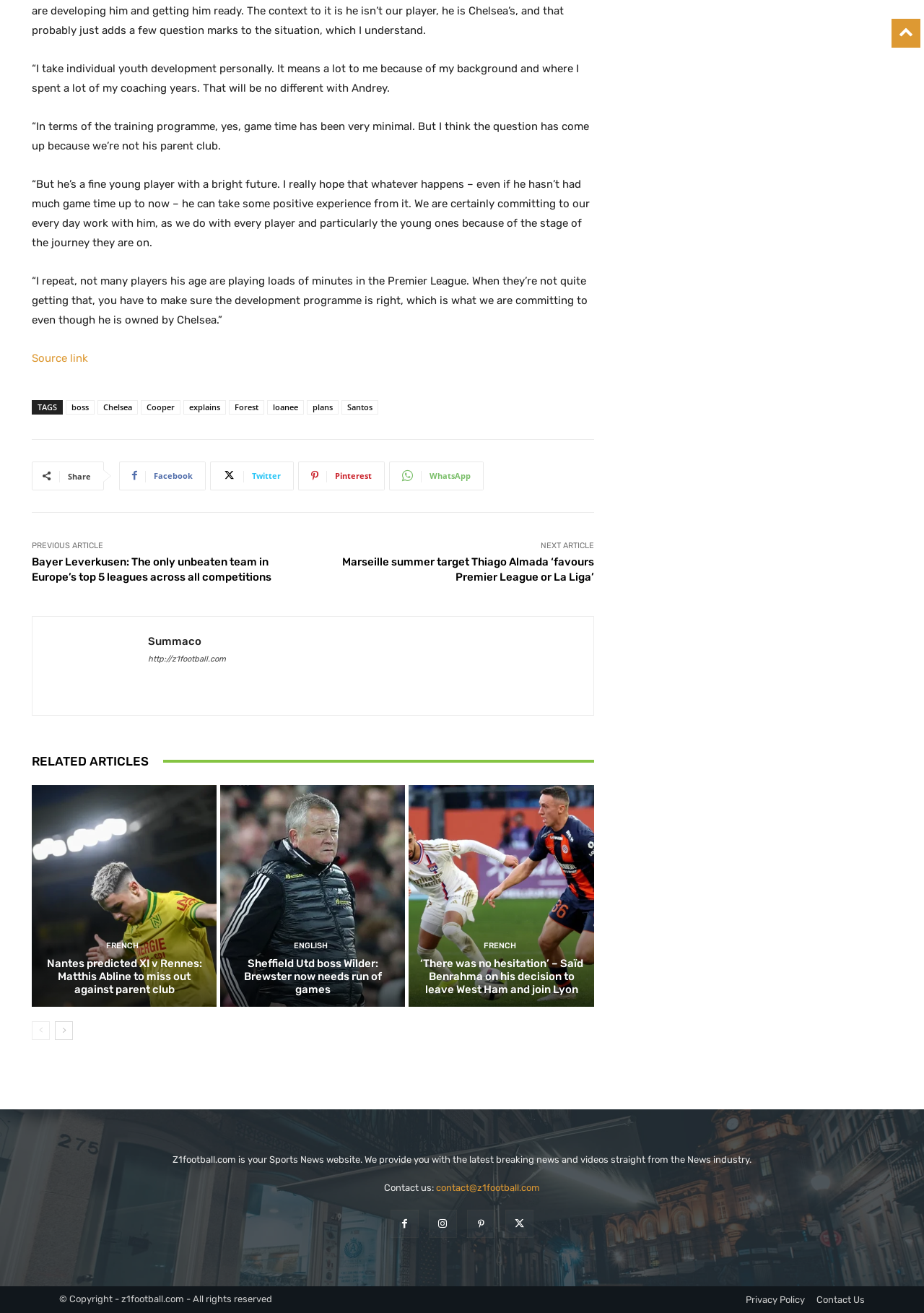Can you specify the bounding box coordinates for the region that should be clicked to fulfill this instruction: "Click on the 'Source link'".

[0.034, 0.268, 0.095, 0.278]